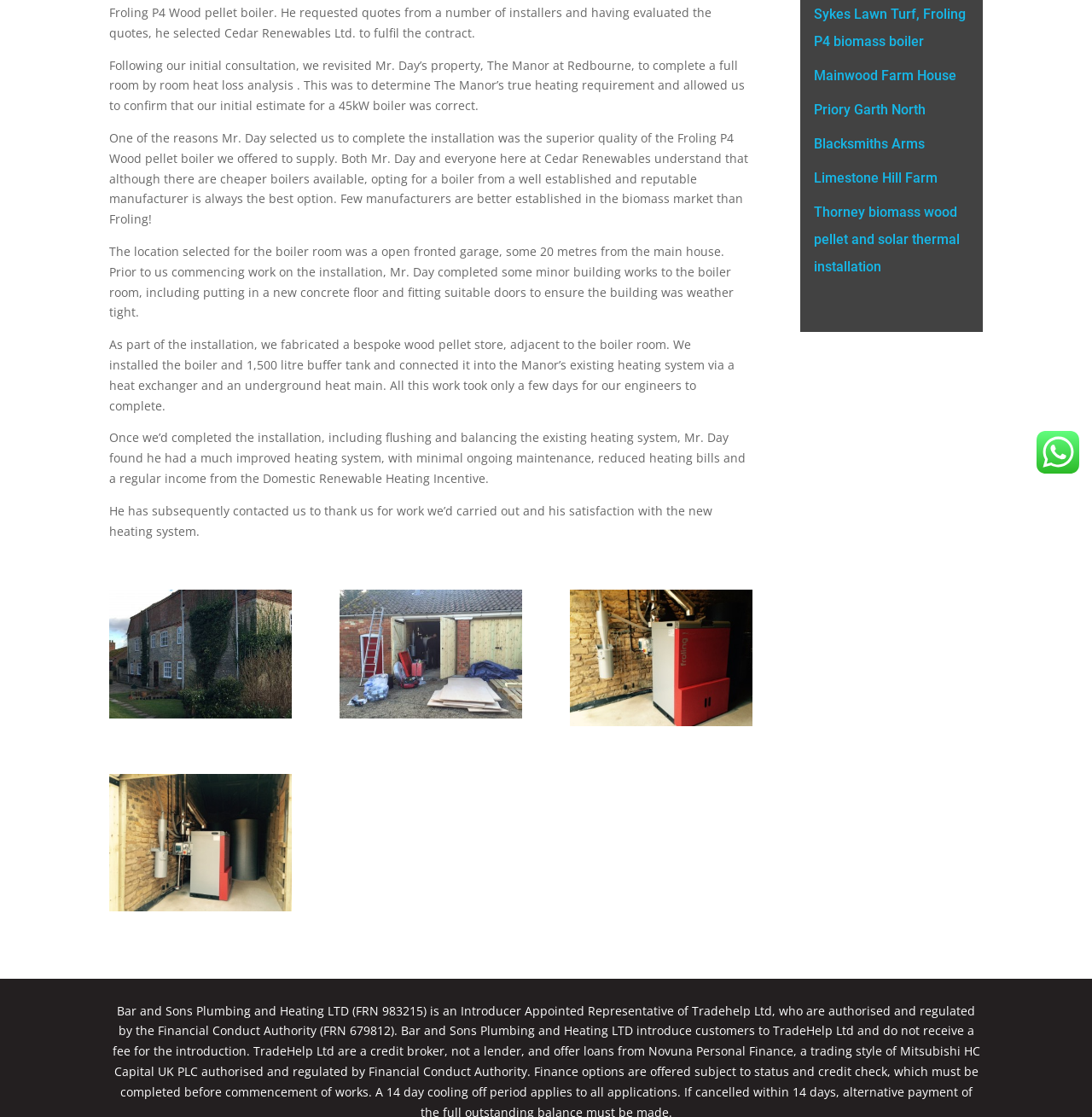Determine the bounding box coordinates of the UI element described below. Use the format (top-left x, top-left y, bottom-right x, bottom-right y) with floating point numbers between 0 and 1: title="Frohling-Basement"

[0.522, 0.642, 0.689, 0.657]